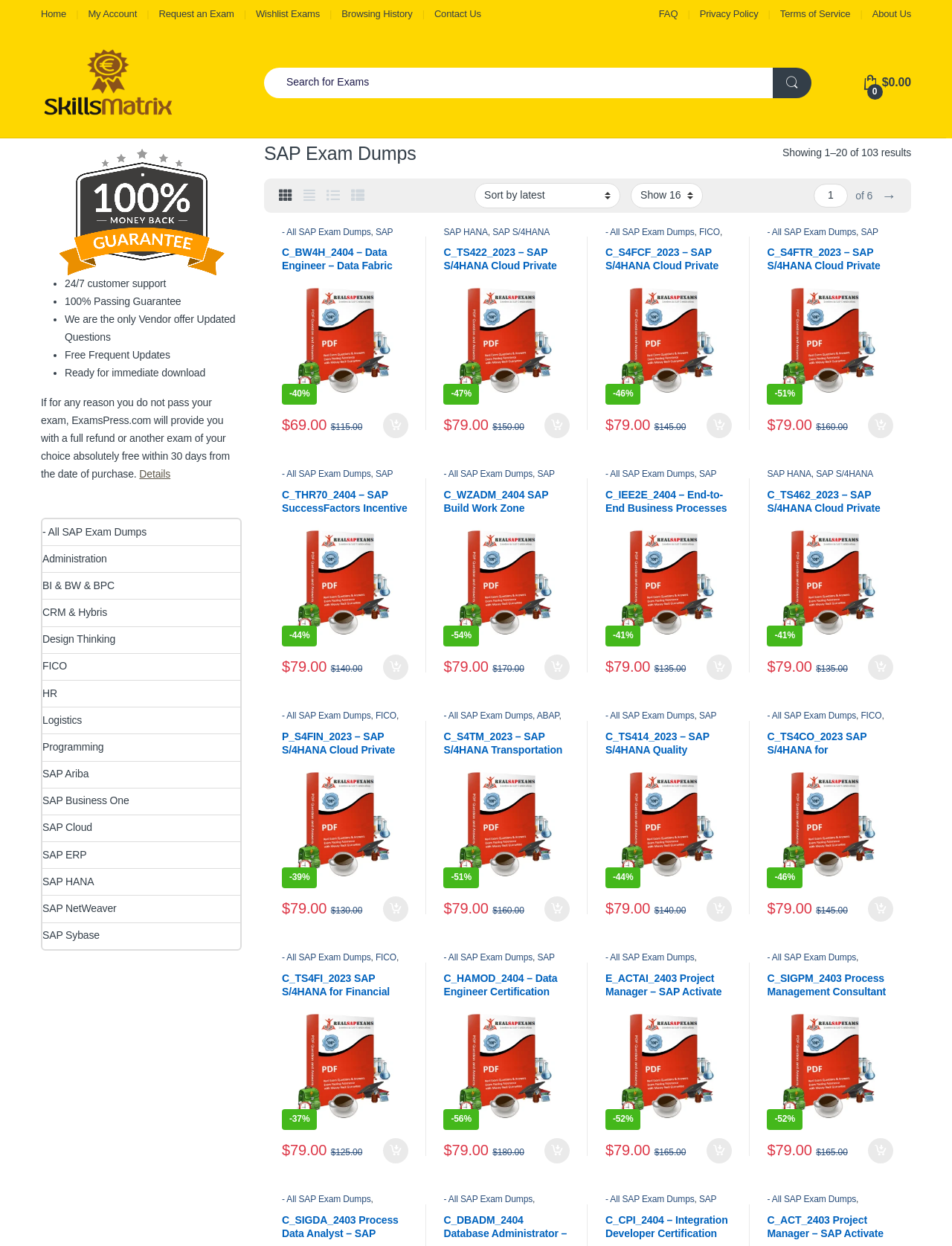Utilize the information from the image to answer the question in detail:
What is the function of the 'Search for:' textbox?

The 'Search for:' textbox is likely used to search for specific SAP exams or keywords related to the exams. Users can enter their search query in the textbox and click the 'Search For Exam' button to find relevant exam dumps on the webpage.